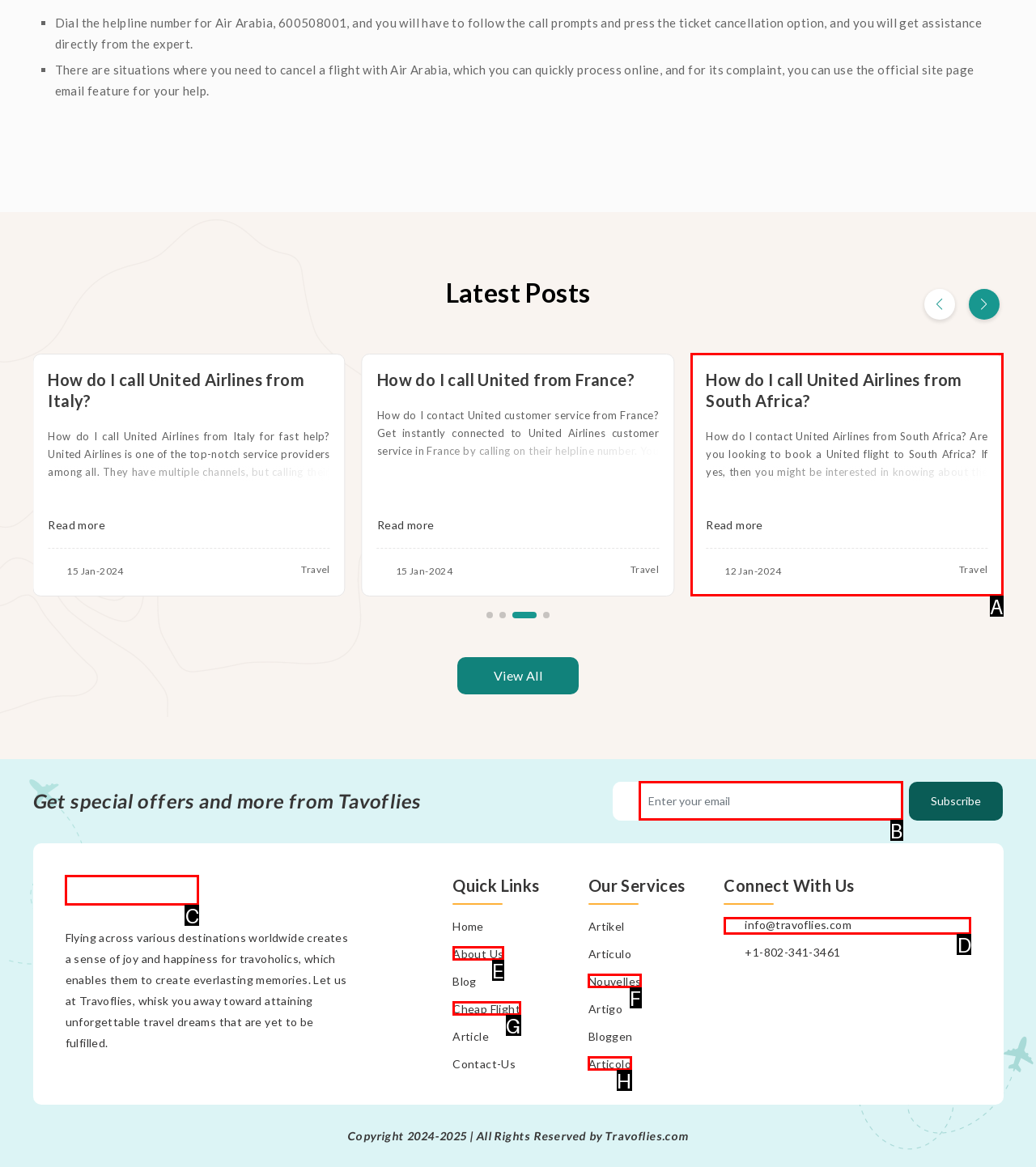Given the description: About Us, choose the HTML element that matches it. Indicate your answer with the letter of the option.

E